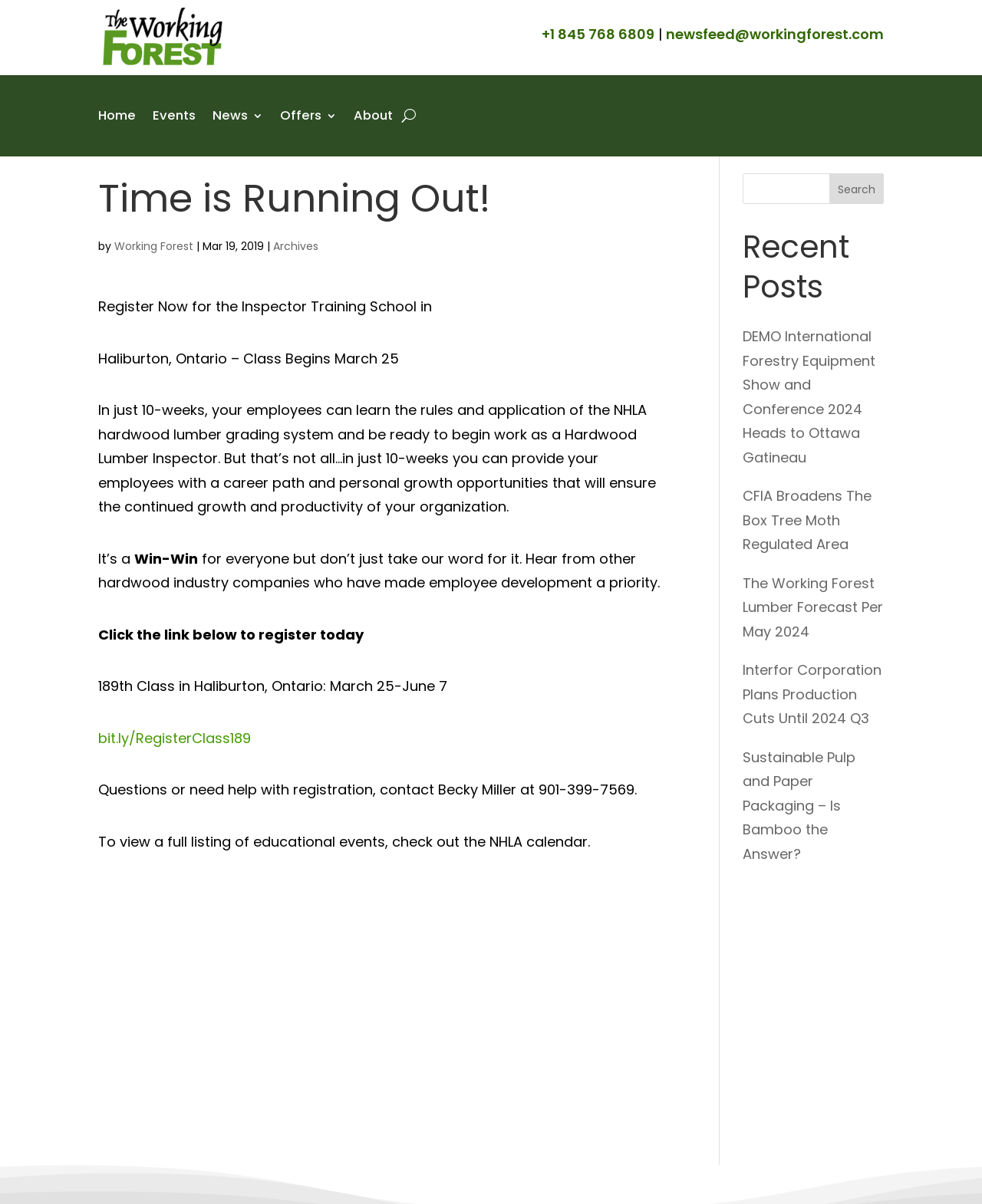Please specify the bounding box coordinates of the area that should be clicked to accomplish the following instruction: "Search for something". The coordinates should consist of four float numbers between 0 and 1, i.e., [left, top, right, bottom].

None